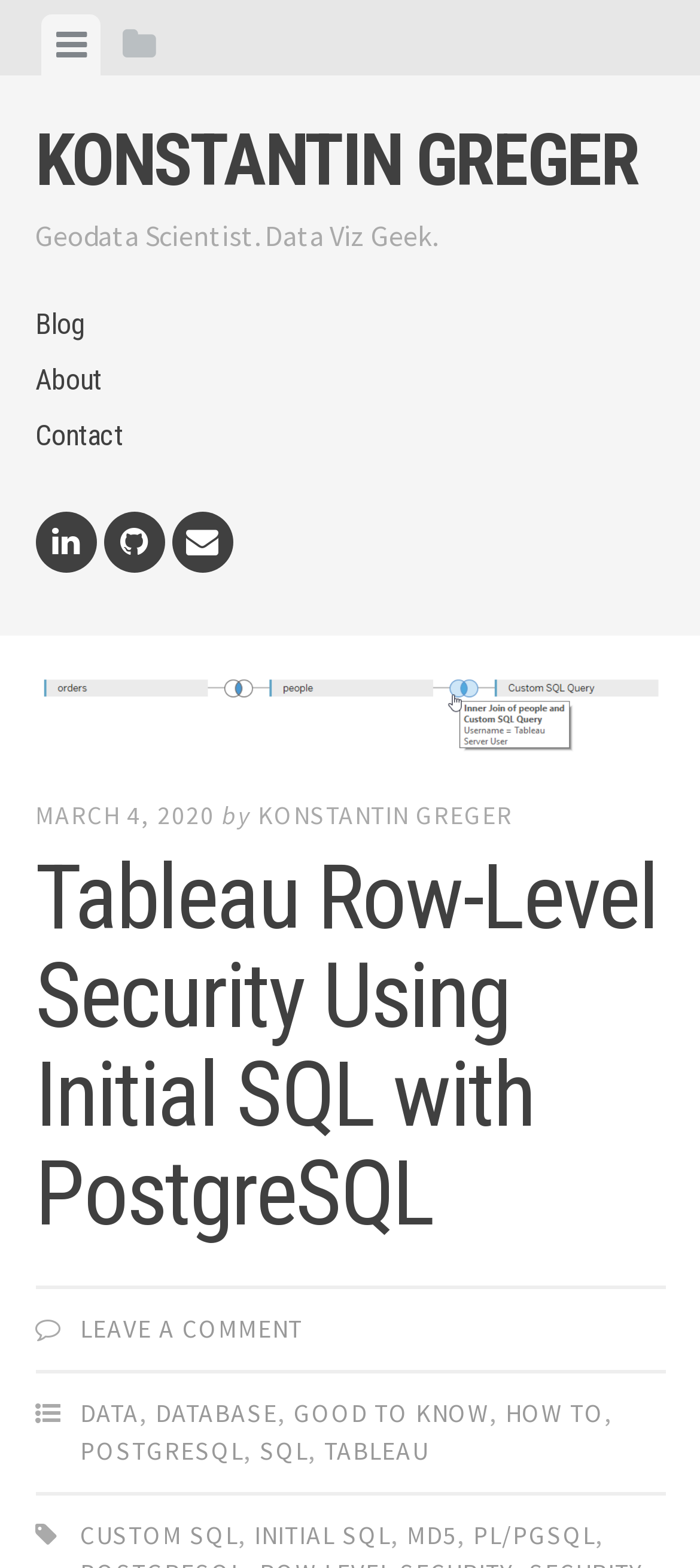How many categories are listed at the bottom of the webpage?
Offer a detailed and full explanation in response to the question.

The webpage lists seven categories at the bottom: DATA, DATABASE, GOOD TO KNOW, HOW TO, POSTGRESQL, SQL, and TABLEAU, which are separated by commas.